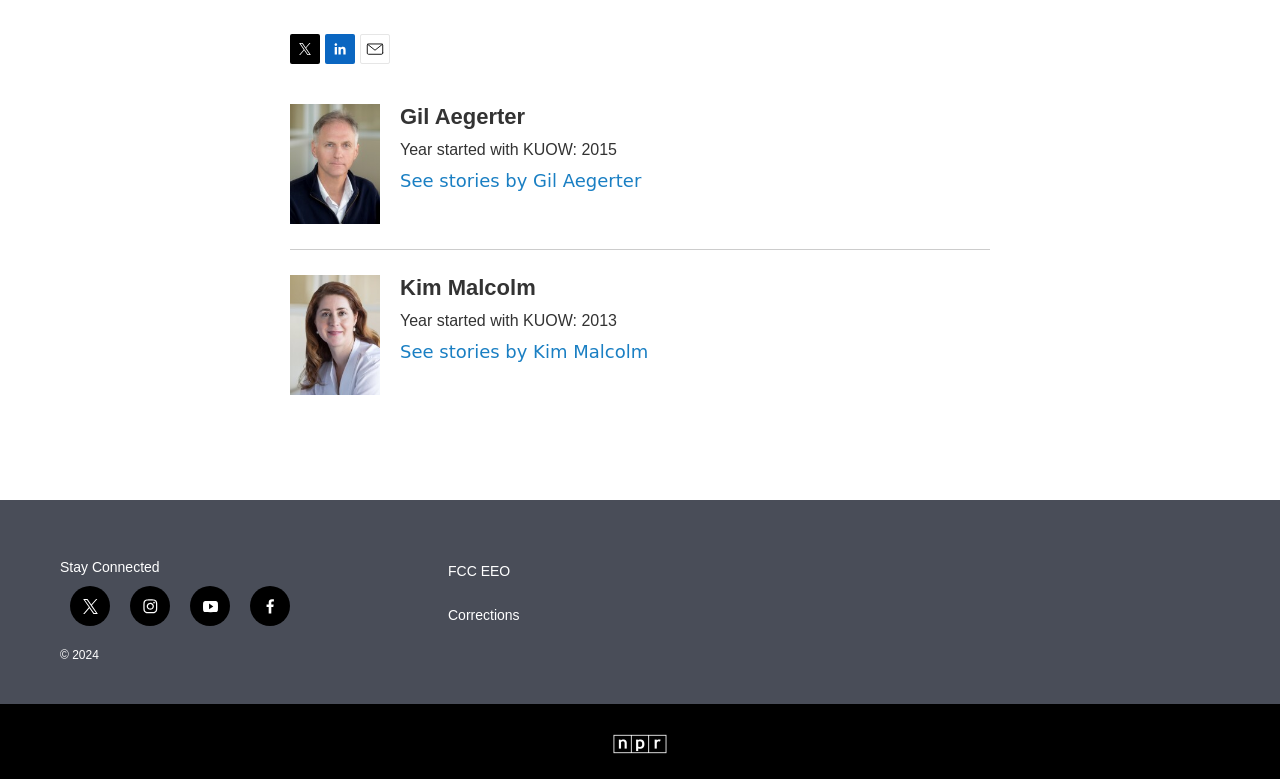Please determine the bounding box coordinates of the element to click in order to execute the following instruction: "Visit Facebook page". The coordinates should be four float numbers between 0 and 1, specified as [left, top, right, bottom].

[0.195, 0.808, 0.227, 0.86]